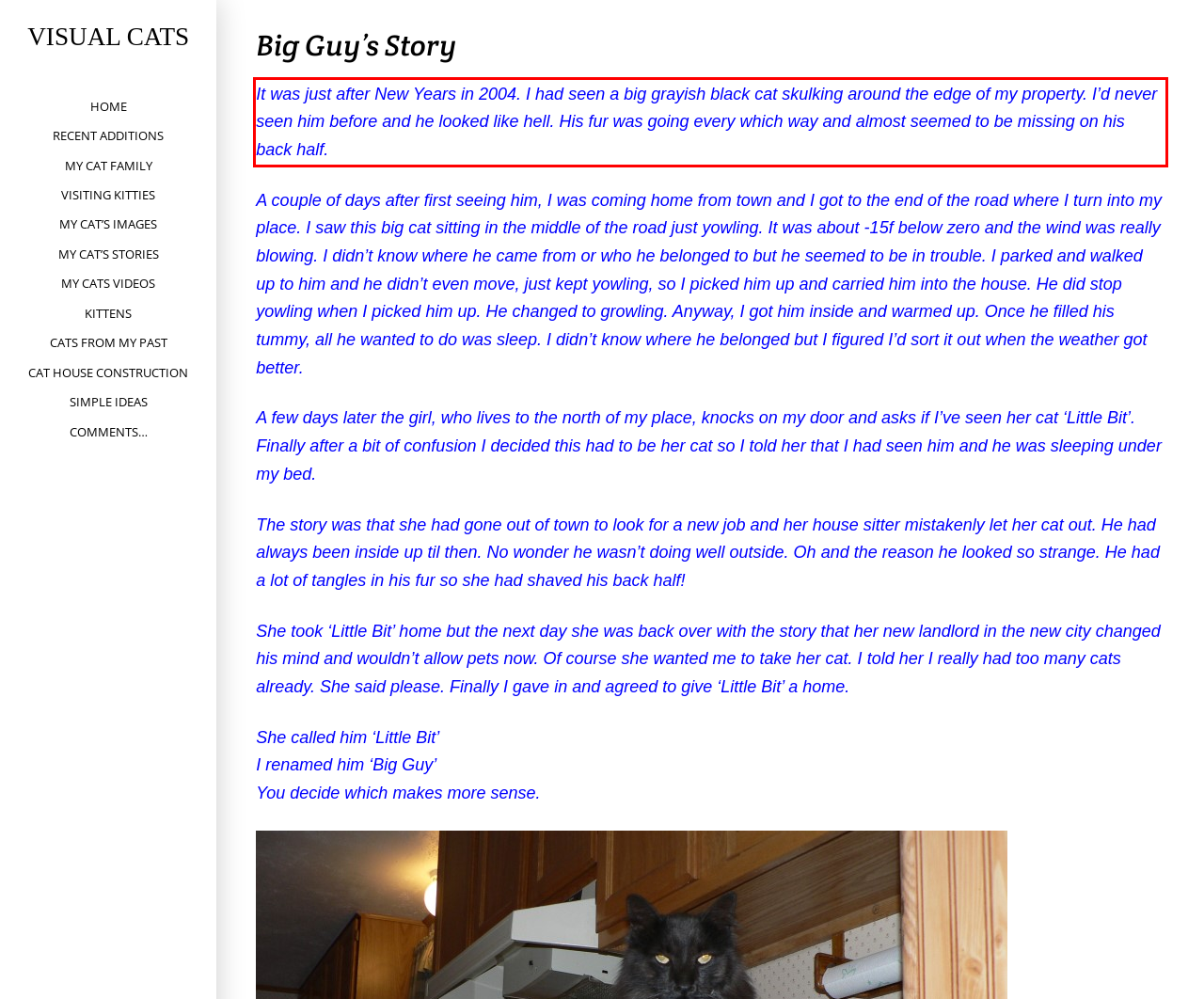Please identify and extract the text content from the UI element encased in a red bounding box on the provided webpage screenshot.

It was just after New Years in 2004. I had seen a big grayish black cat skulking around the edge of my property. I’d never seen him before and he looked like hell. His fur was going every which way and almost seemed to be missing on his back half.